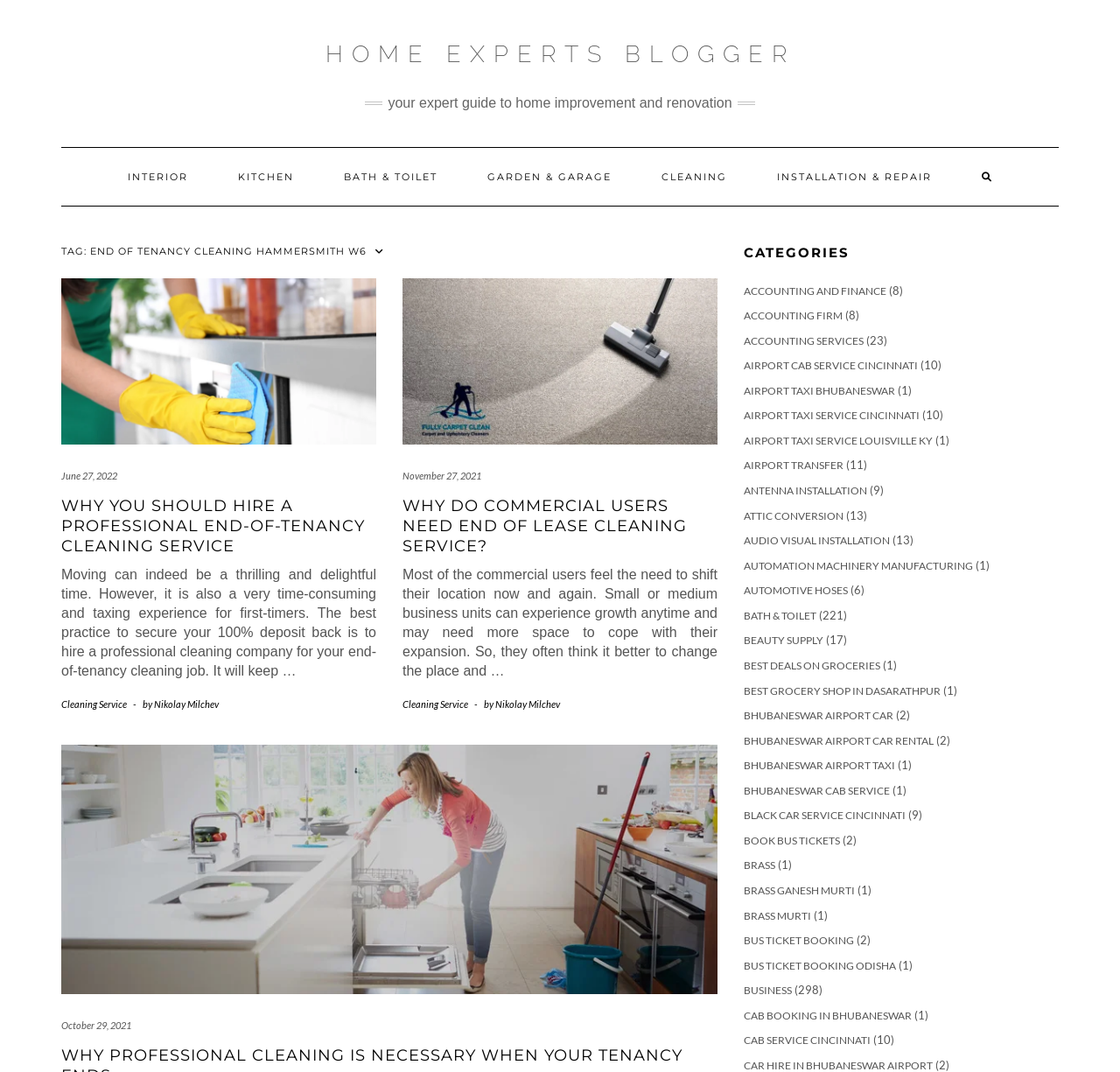Identify the coordinates of the bounding box for the element that must be clicked to accomplish the instruction: "Click on 'WHY DO COMMERCIAL USERS NEED END OF LEASE CLEANING SERVICE?'".

[0.359, 0.462, 0.641, 0.52]